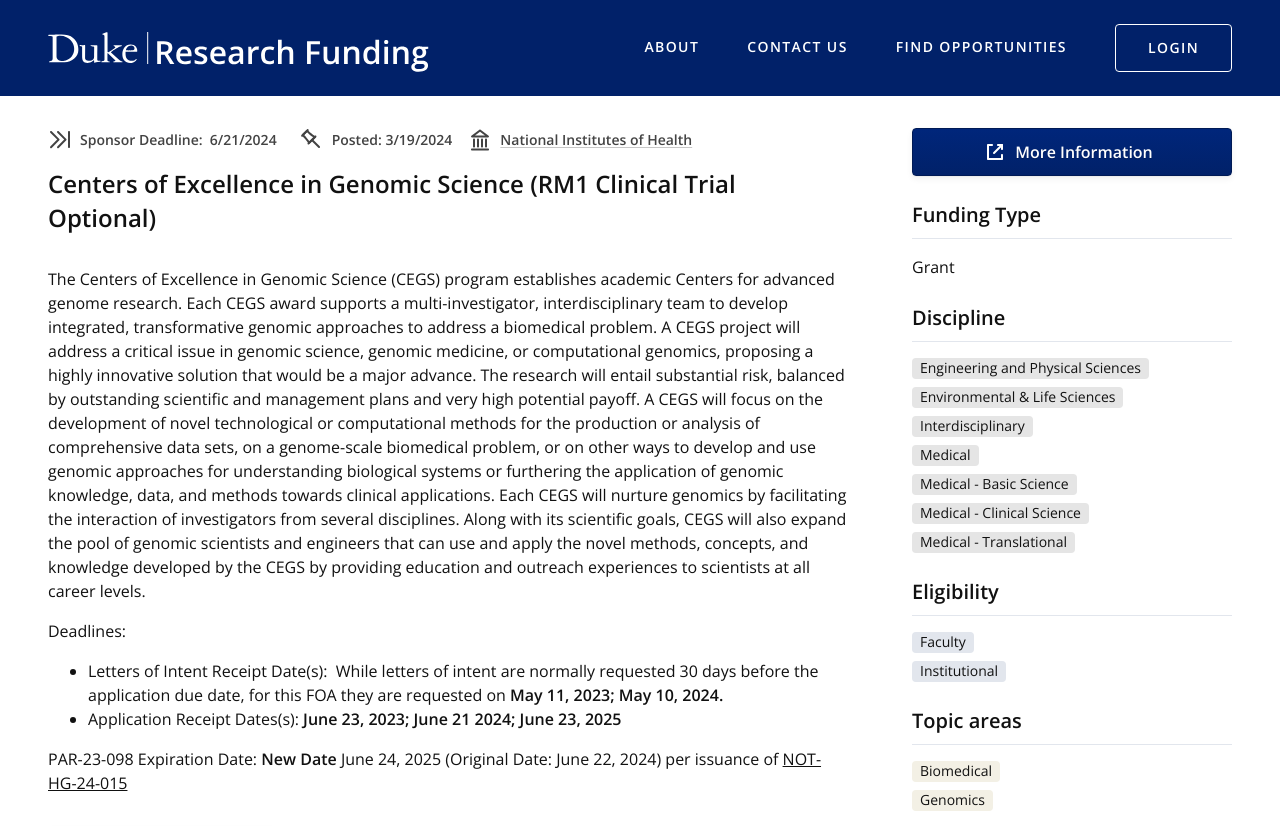What is the sponsor deadline?
Based on the screenshot, respond with a single word or phrase.

6/21/2024